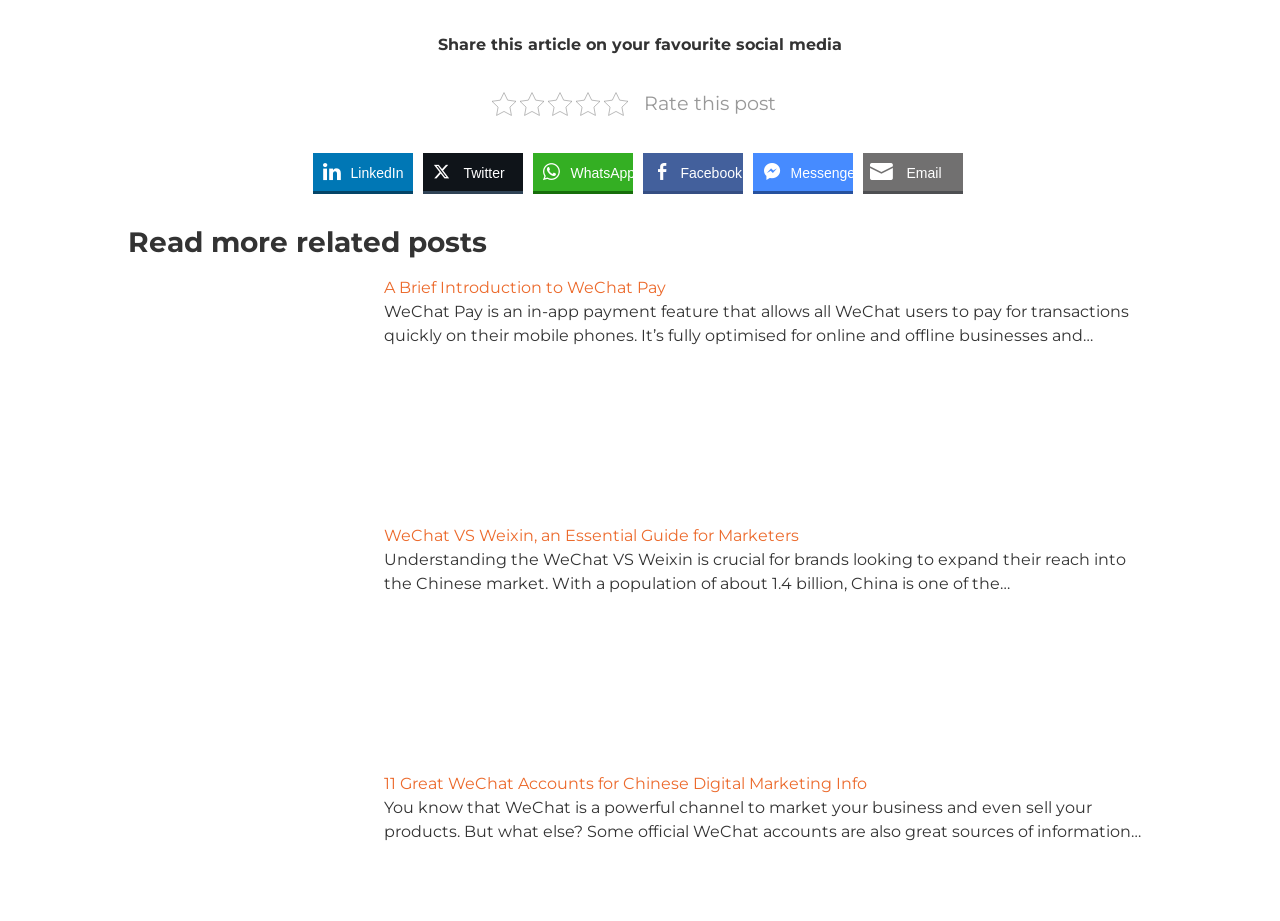What can be found on the official WeChat accounts mentioned in the article? Please answer the question using a single word or phrase based on the image.

Digital marketing info